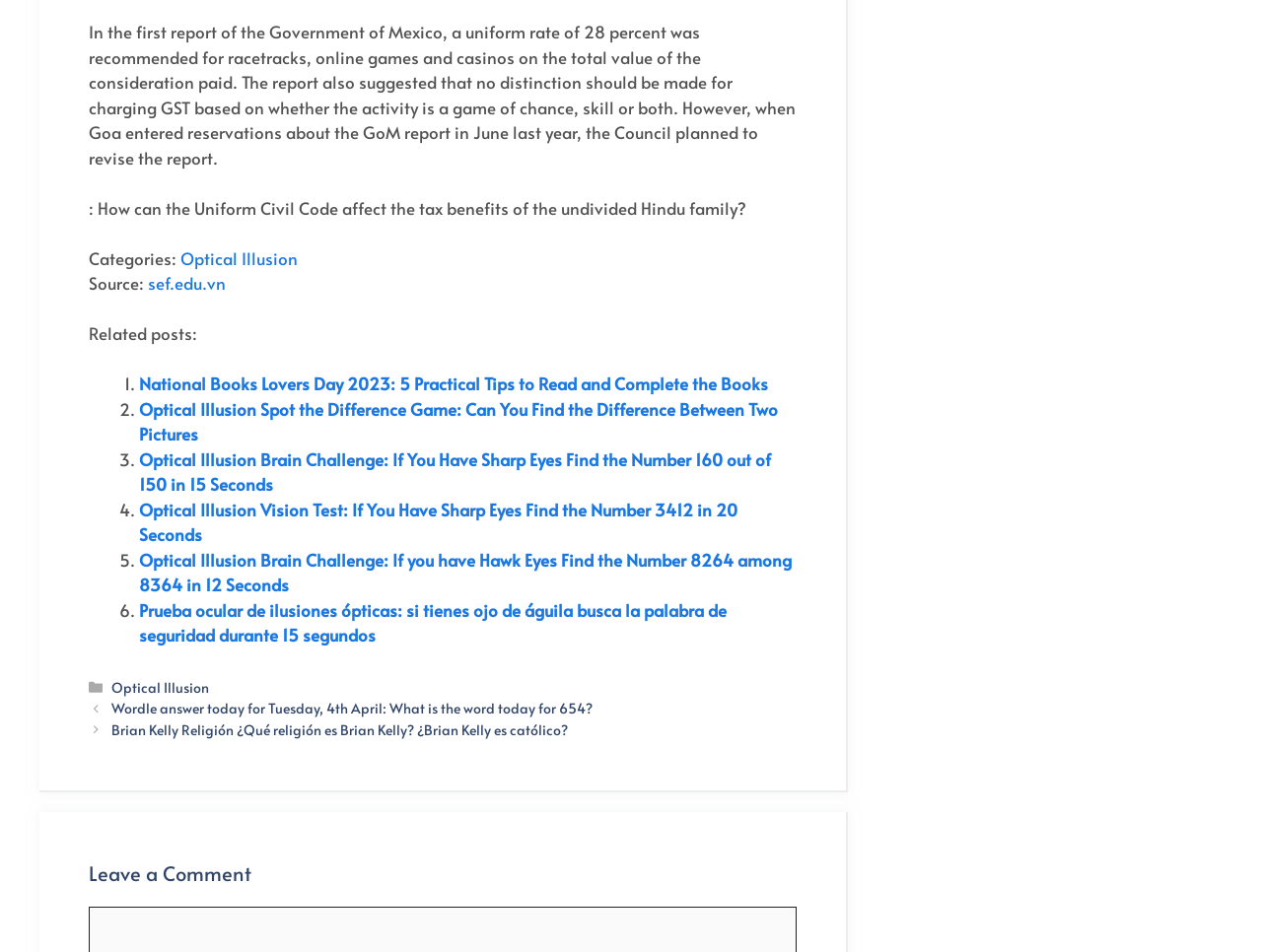Identify the bounding box coordinates of the region that should be clicked to execute the following instruction: "View the post 'Wordle answer today for Tuesday, 4th April: What is the word today for 654?'".

[0.088, 0.733, 0.47, 0.754]